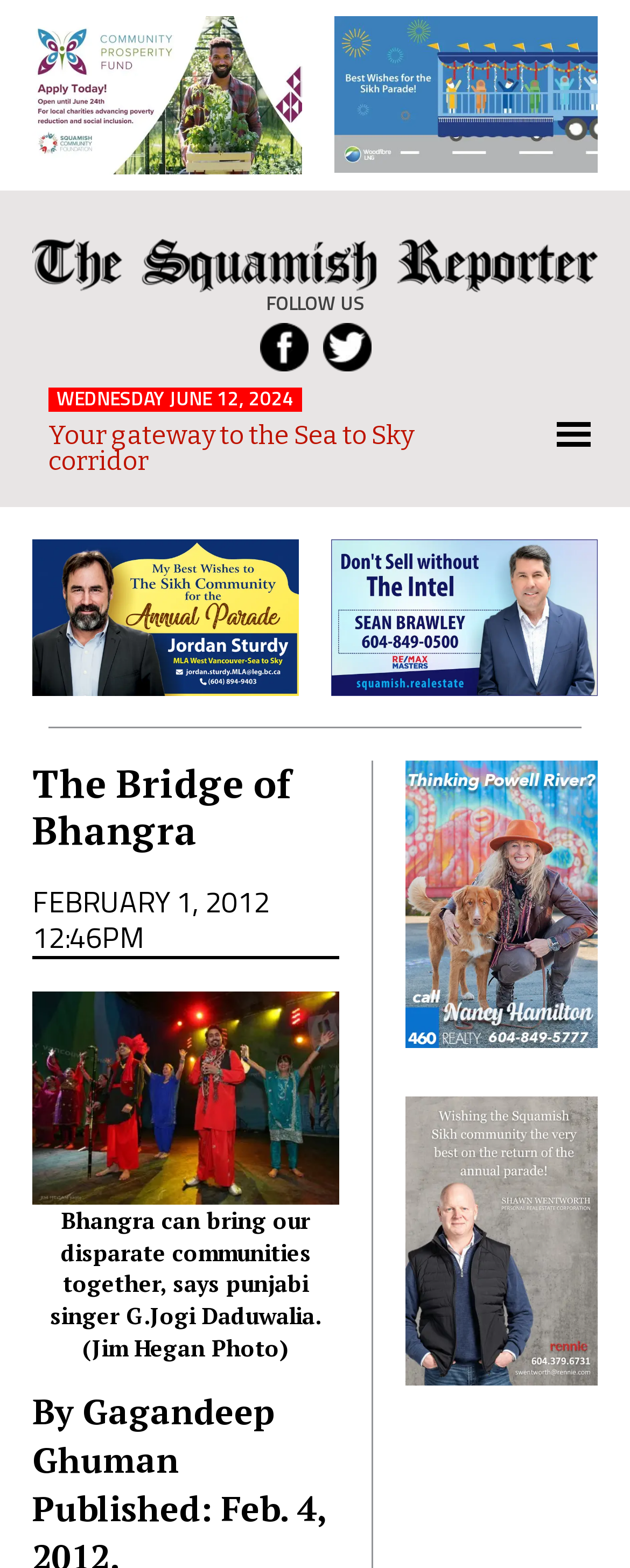Please provide a one-word or short phrase answer to the question:
What is the region below the 'The Bridge of Bhangra' heading?

Article content